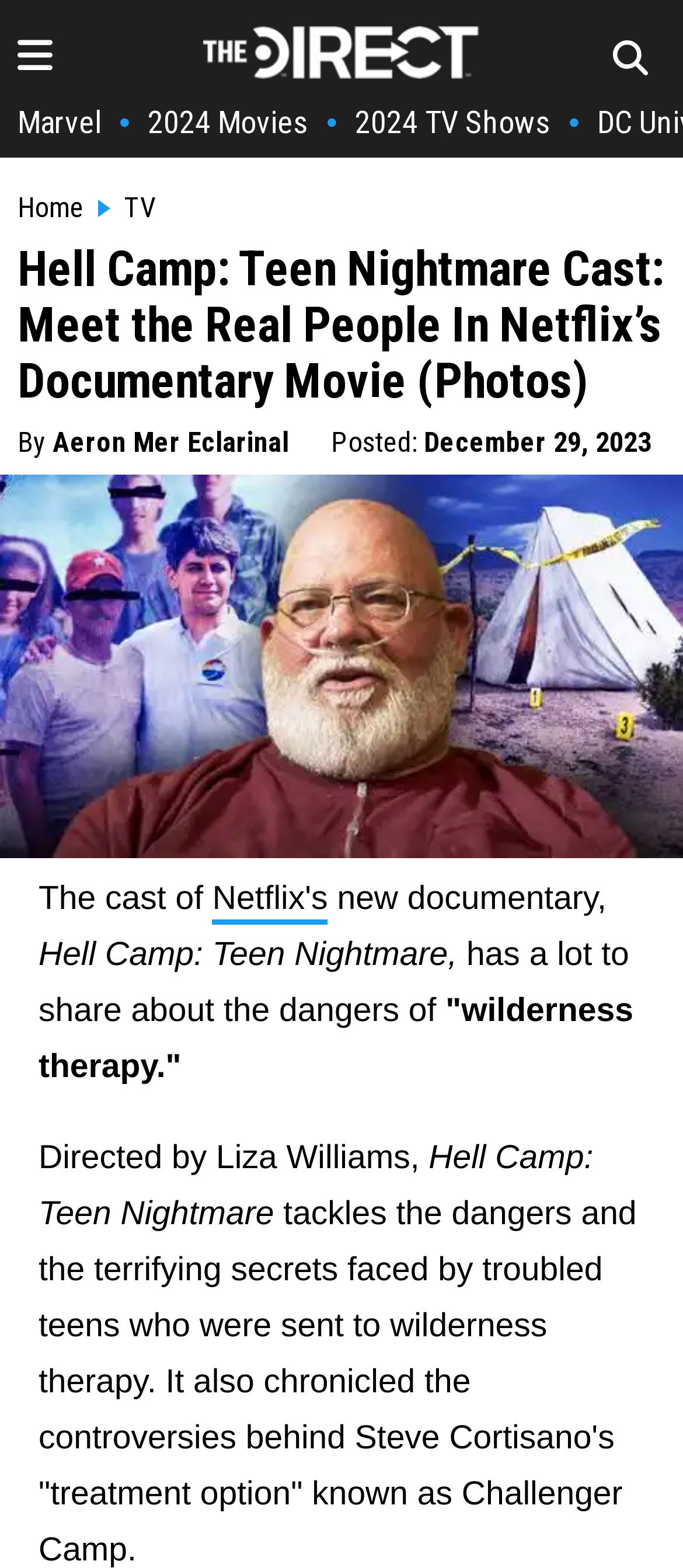When was the article posted? Observe the screenshot and provide a one-word or short phrase answer.

December 29, 2023